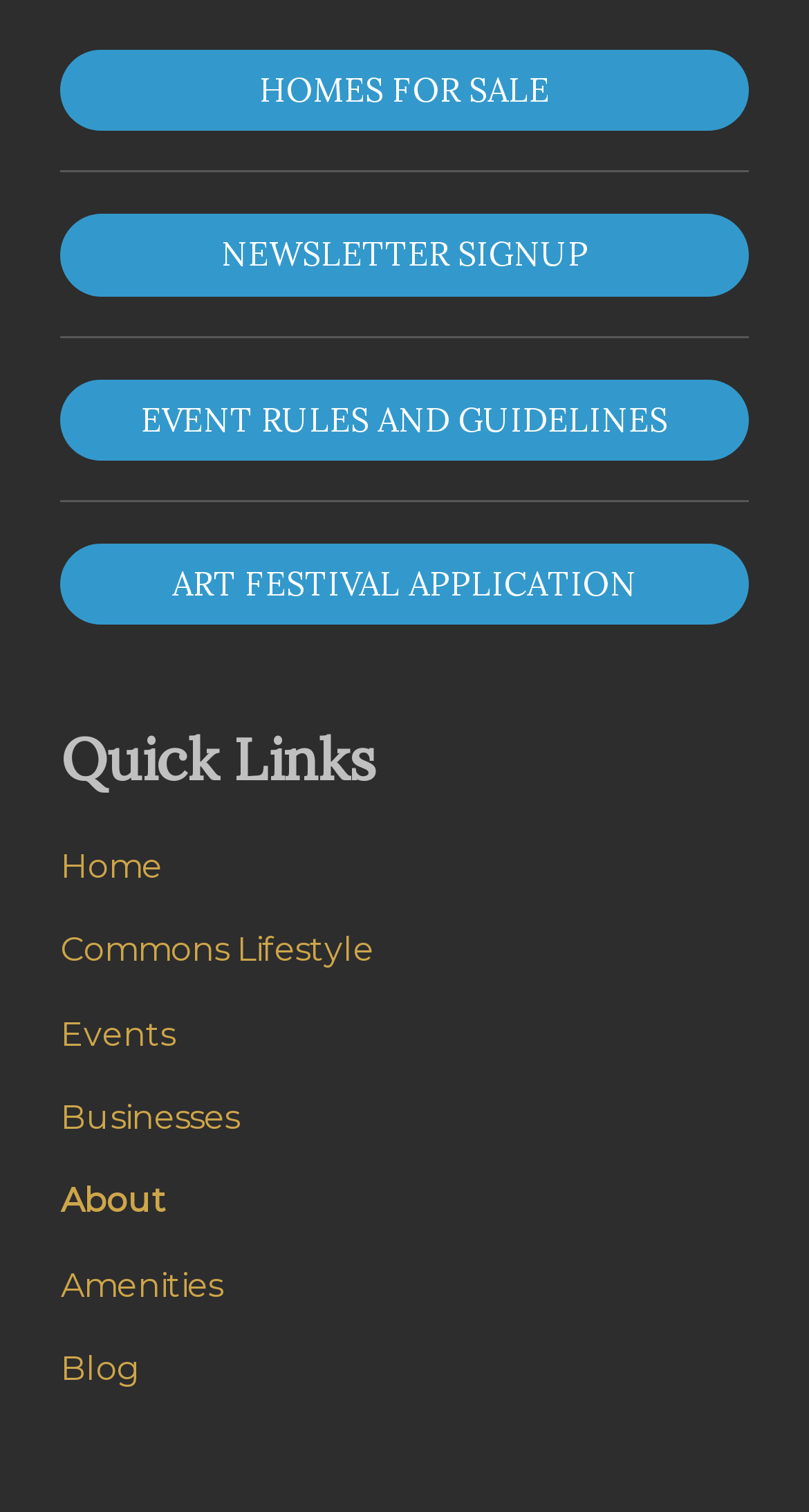From the given element description: "HOMES FOR SALE", find the bounding box for the UI element. Provide the coordinates as four float numbers between 0 and 1, in the order [left, top, right, bottom].

[0.075, 0.033, 0.925, 0.087]